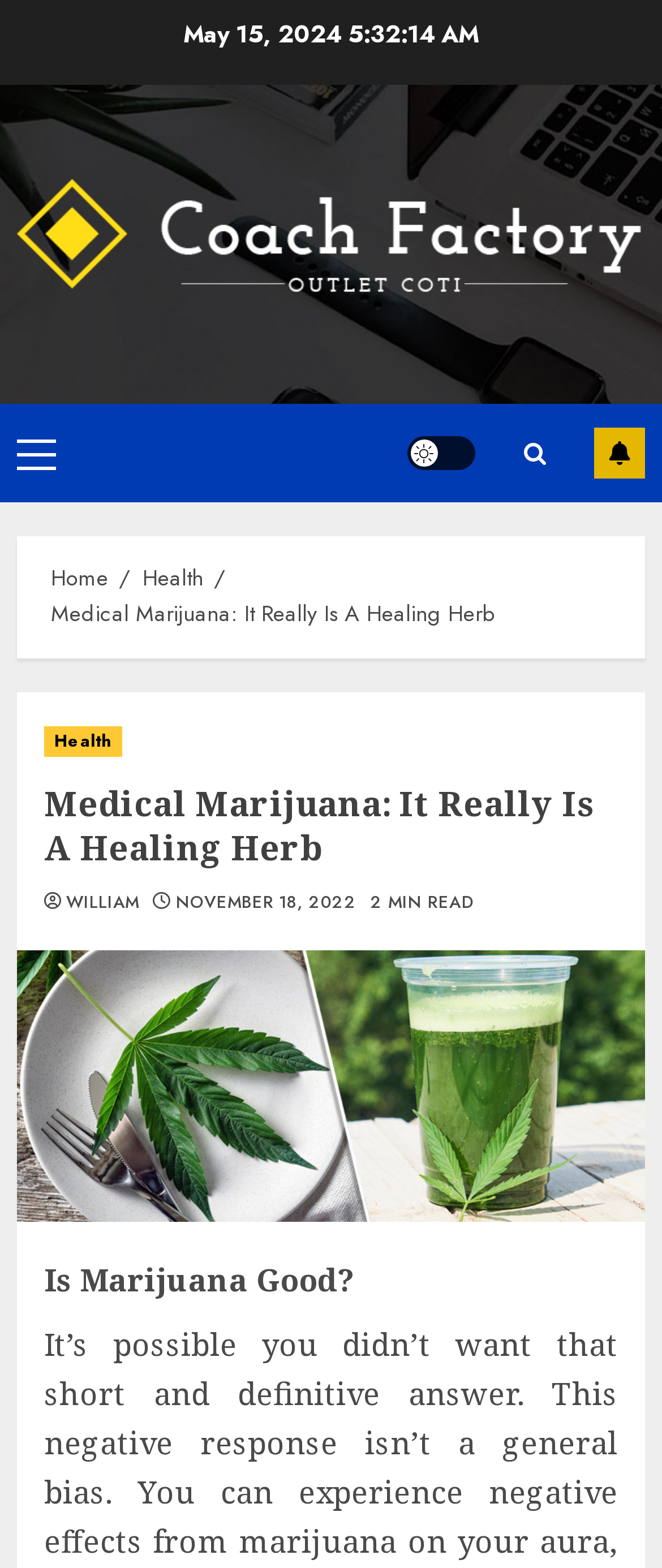Provide a one-word or short-phrase answer to the question:
What is the date of the article?

November 18, 2022